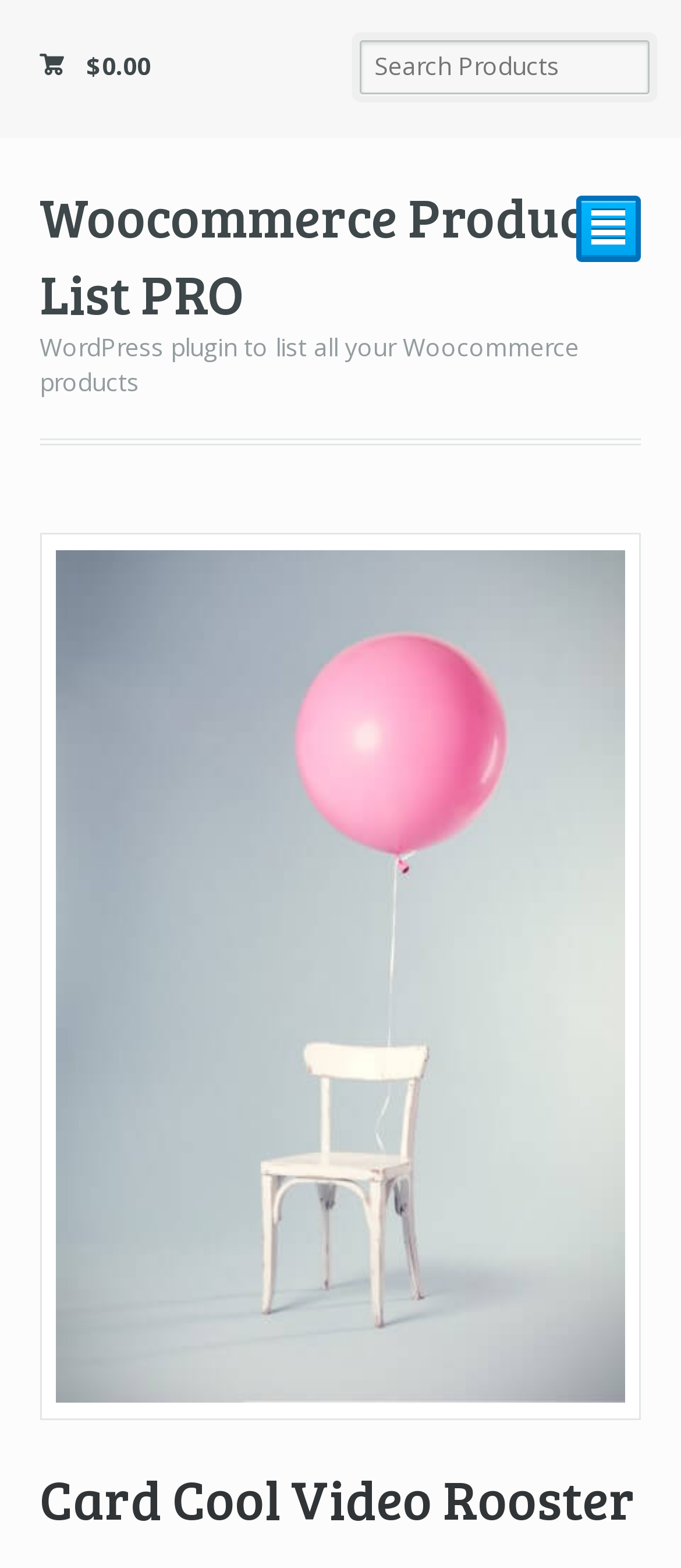Summarize the webpage with intricate details.

The webpage appears to be a product page for a WordPress plugin called "Woocommerce Products List PRO". At the top left, there is a link displaying the price "£ $0.00". Next to it, on the top right, is a search bar. 

Below the search bar, there is a group of elements that takes up most of the page's width. Within this group, there are three headings. The first heading, "Woocommerce Products List PRO", is a link that spans almost the entire width of the group. The second heading, "WordPress plugin to list all your Woocommerce products", is placed below the first one. The third heading, "²", is located on the right side of the group, and it contains a link with a mark symbol.

At the bottom of the page, there is a link that spans almost the entire width of the page. Above this link, there is an image that takes up most of the page's width. Finally, at the very bottom of the page, there is a heading that reads "Card Cool Video Rooster".